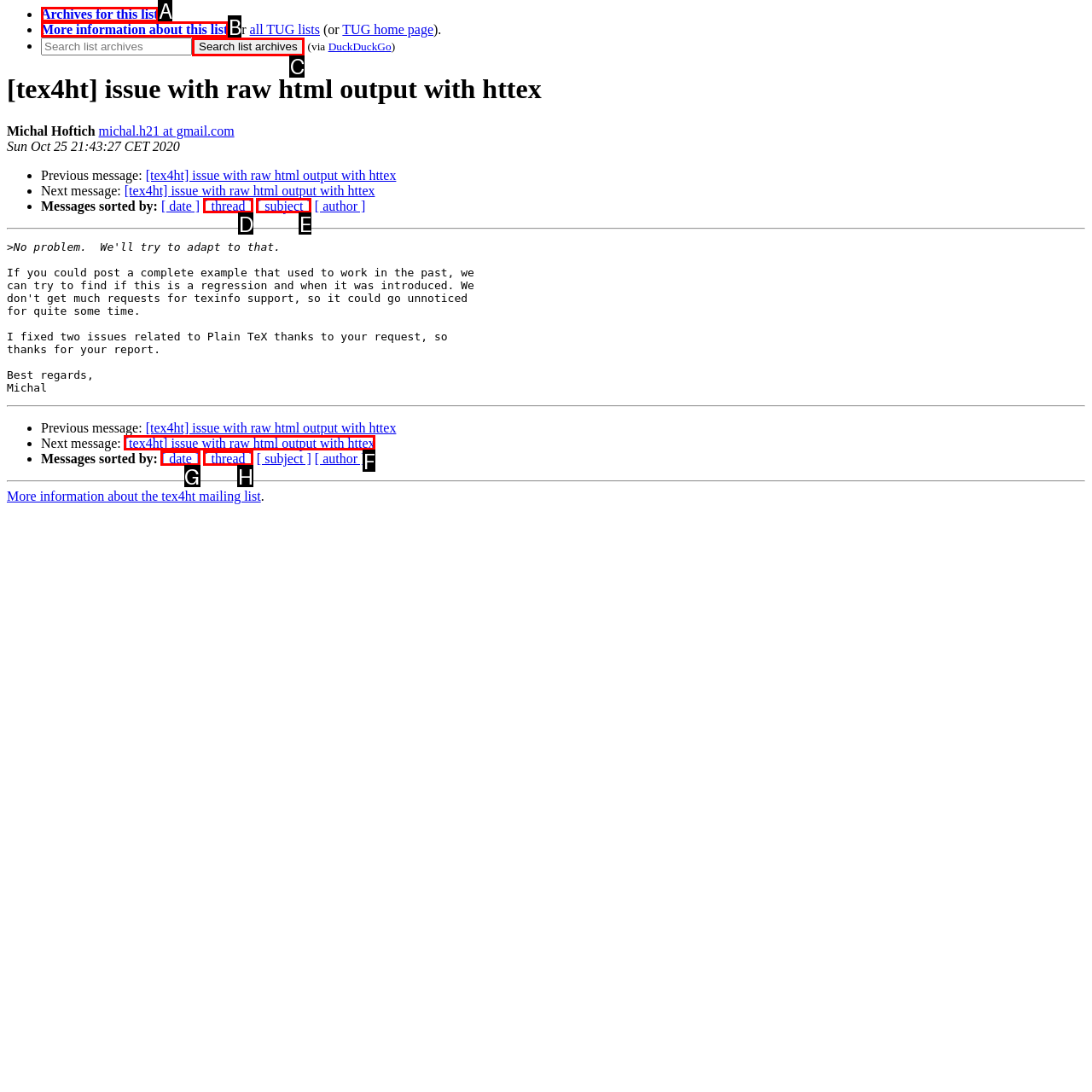Select the letter associated with the UI element you need to click to perform the following action: Get more information about this list
Reply with the correct letter from the options provided.

B